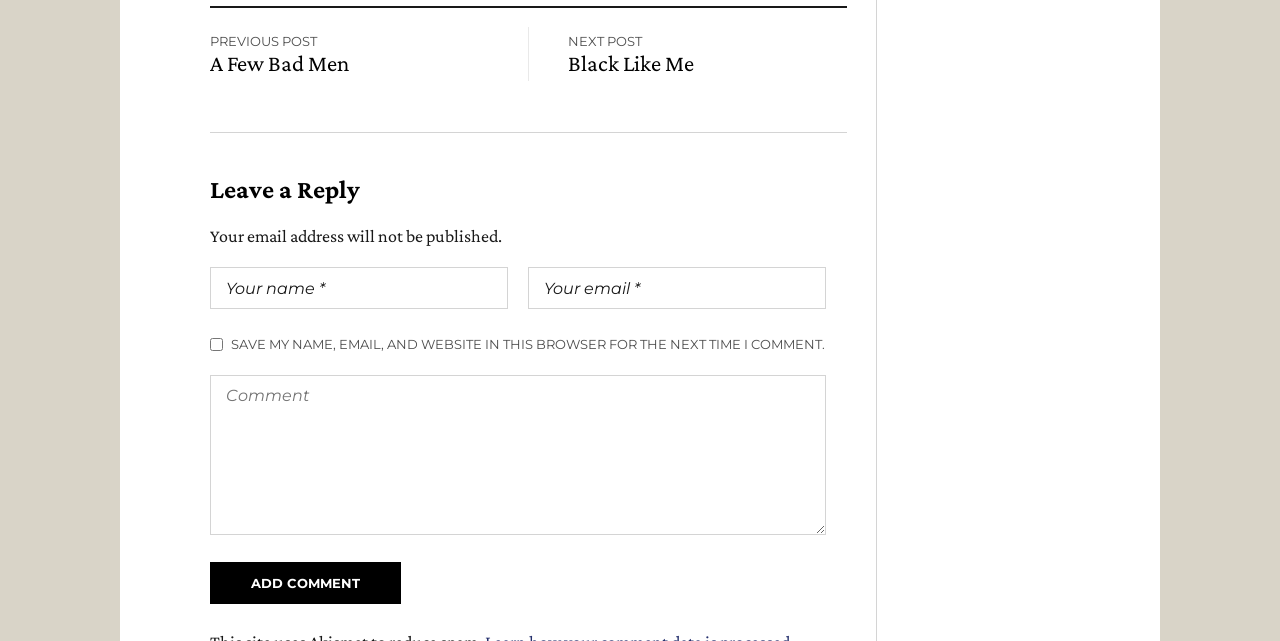Examine the screenshot and answer the question in as much detail as possible: What is the button at the bottom for?

The button at the bottom is labeled 'Add Comment' and is likely used to submit a comment after filling out the required fields.